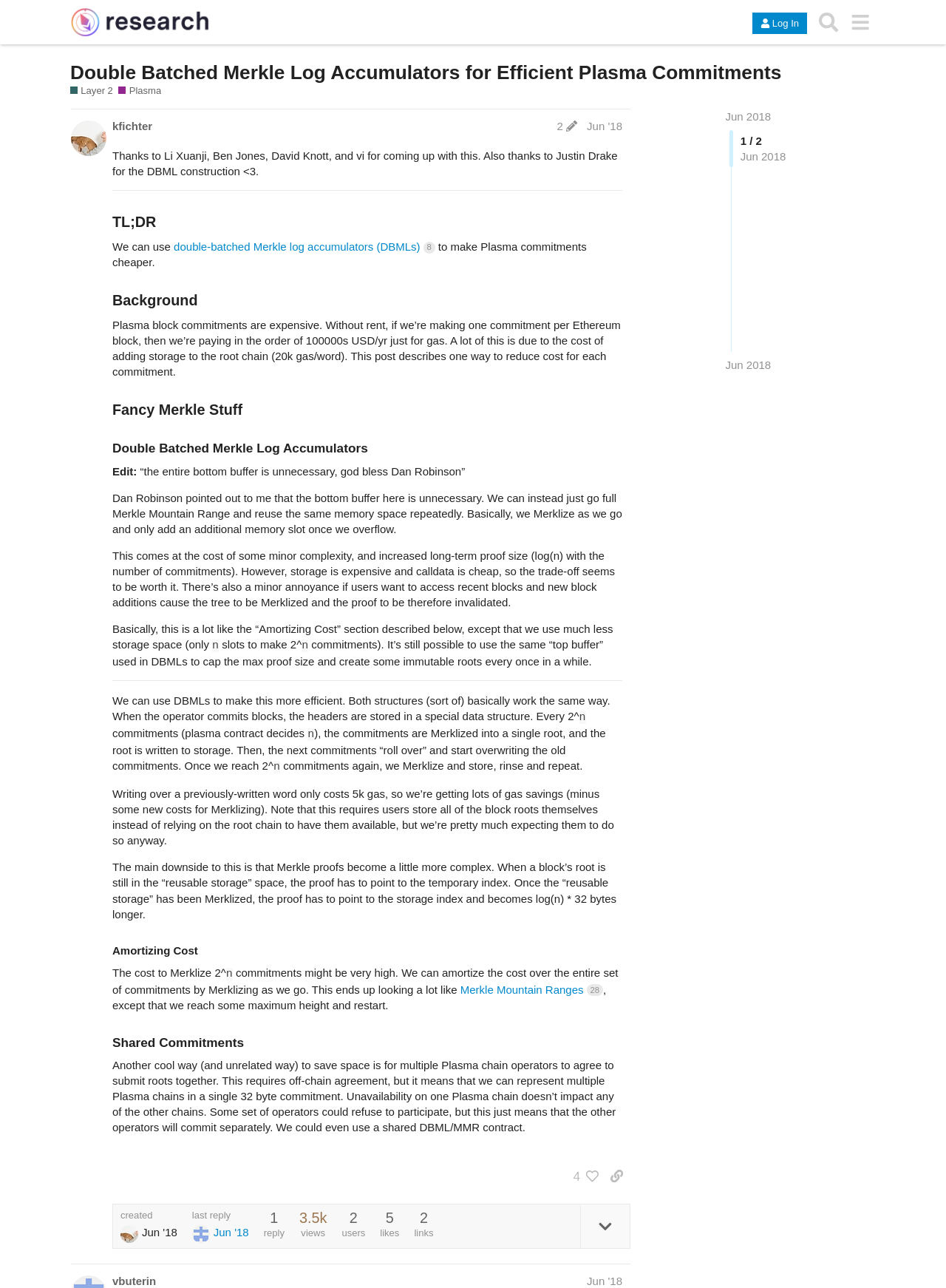Based on the element description "Merkle Mountain Ranges 28", predict the bounding box coordinates of the UI element.

[0.487, 0.763, 0.637, 0.773]